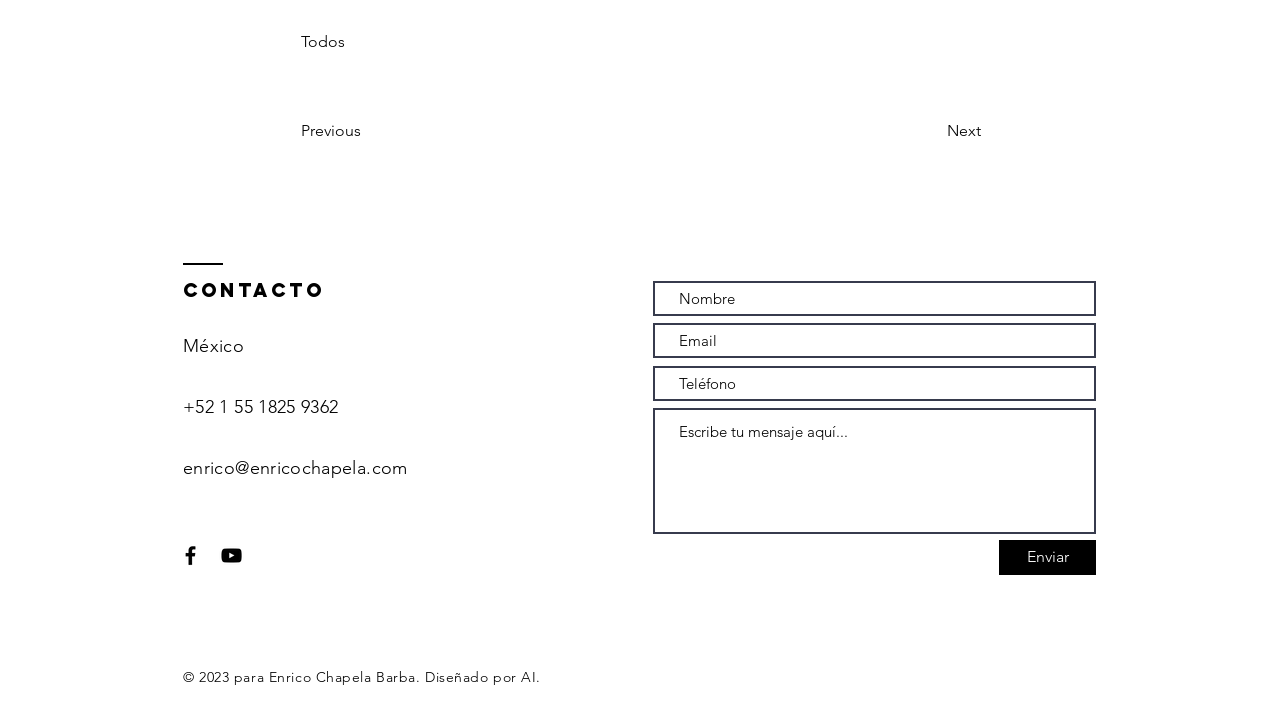From the image, can you give a detailed response to the question below:
Is the email field required?

I checked the textbox element for 'Email' and found that it has a 'required' attribute set to 'True', which means it is a required field.